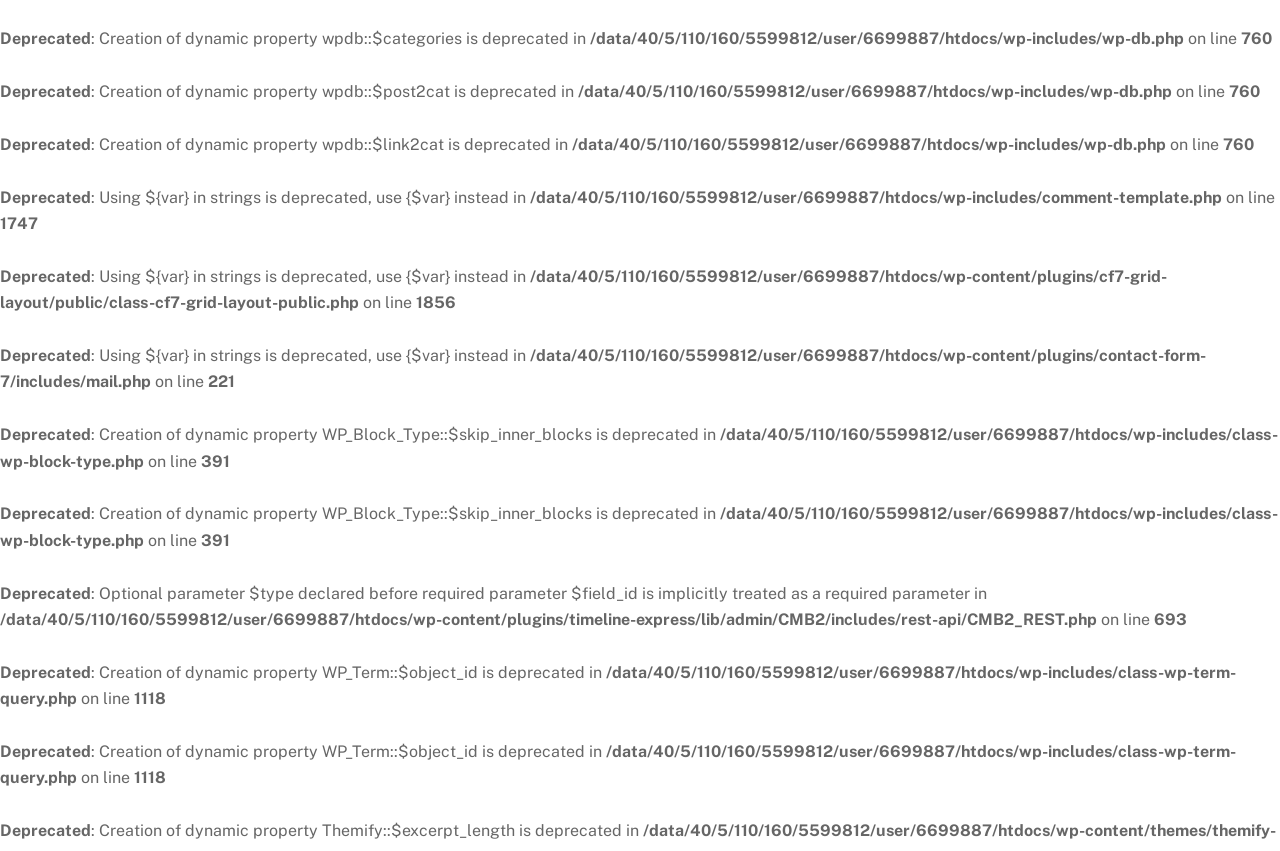Please determine the primary heading and provide its text.

VPN Easy VPN Review